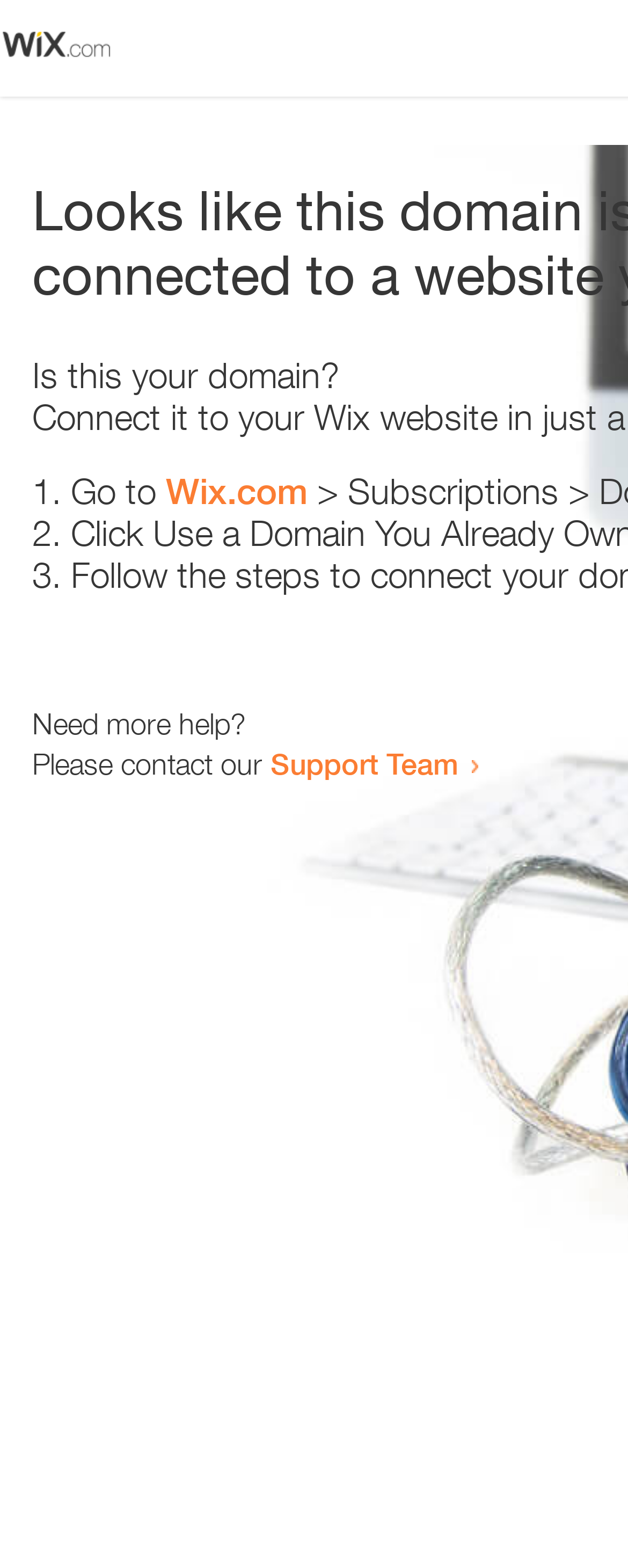Extract the heading text from the webpage.

Looks like this domain isn't
connected to a website yet